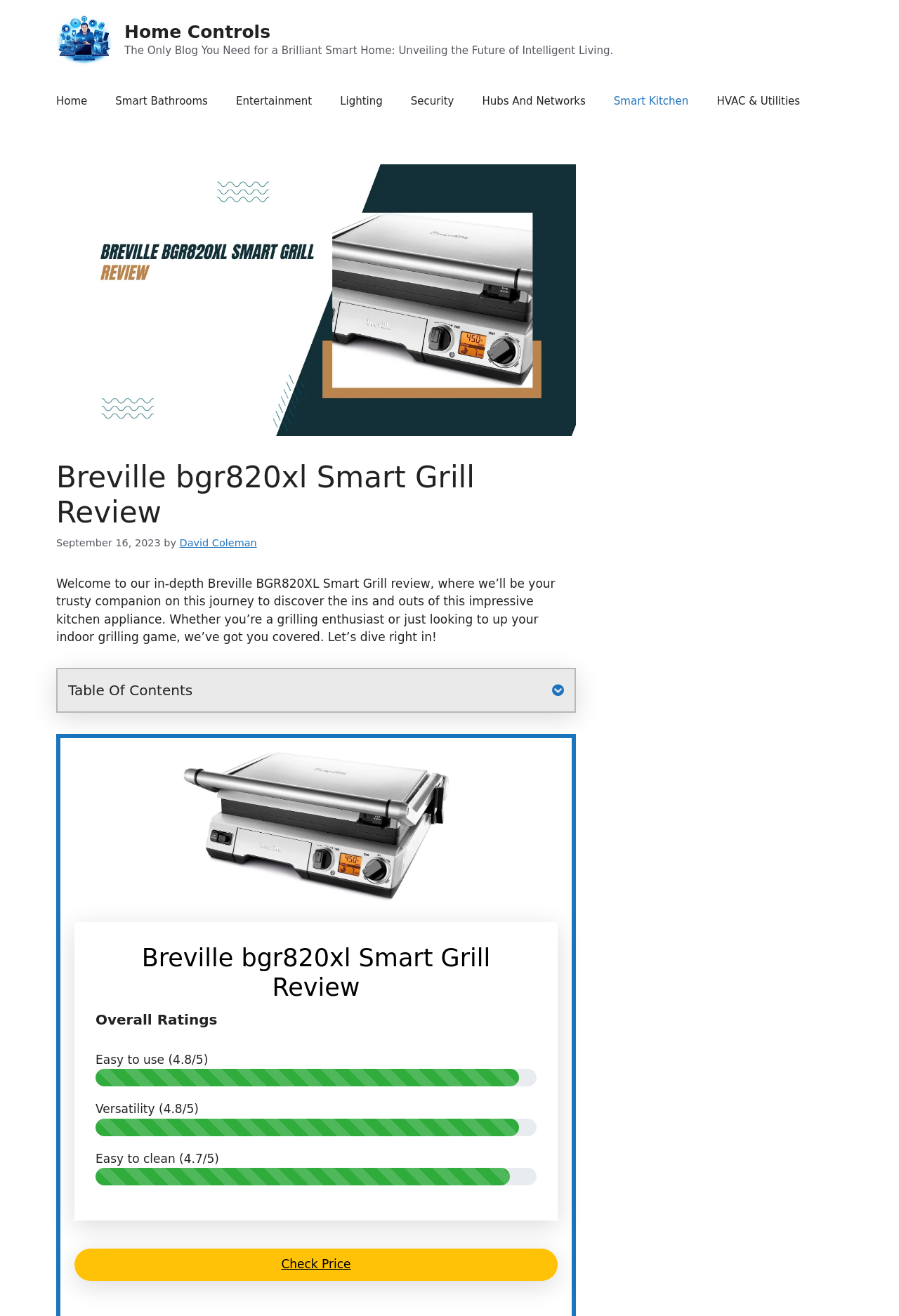Analyze the image and provide a detailed answer to the question: What is the rating for ease of use?

The rating for ease of use can be found in the section titled 'Overall Ratings'. In this section, there is a progress bar with a value of 4.8/5, which indicates the rating for ease of use.